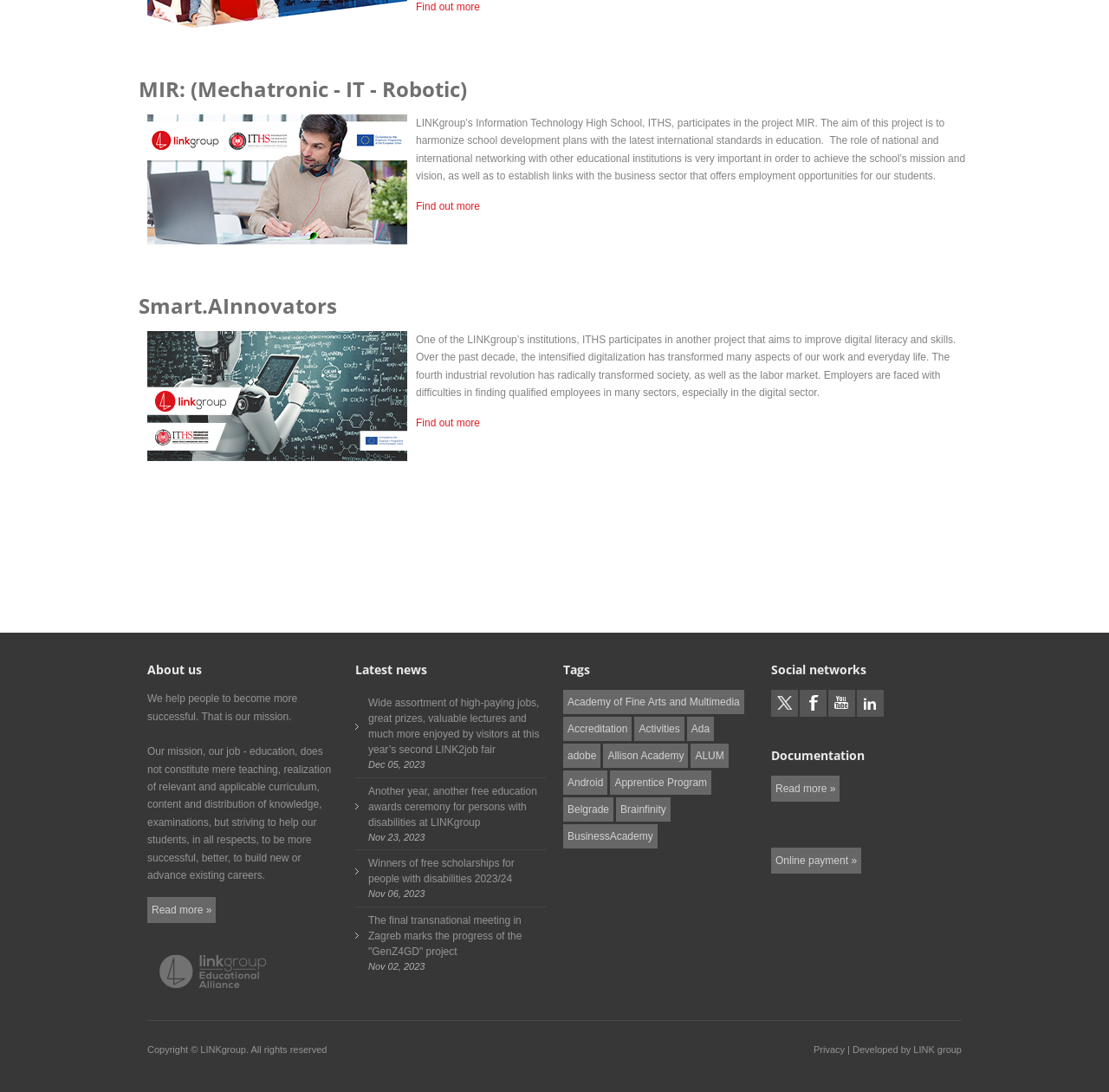Identify the bounding box coordinates of the region that needs to be clicked to carry out this instruction: "Learn more about Smart.AInnovators project". Provide these coordinates as four float numbers ranging from 0 to 1, i.e., [left, top, right, bottom].

[0.375, 0.183, 0.433, 0.194]